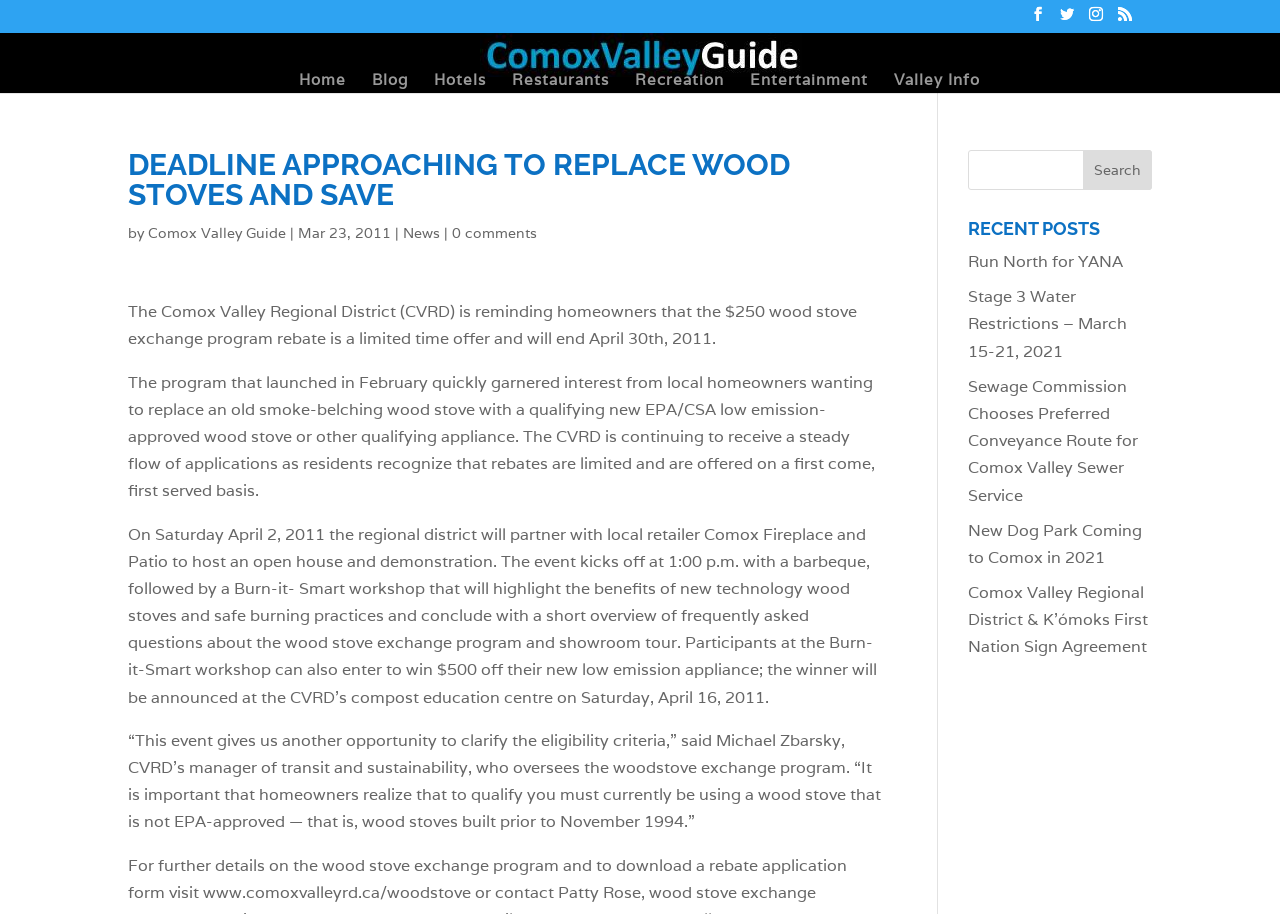Determine the main text heading of the webpage and provide its content.

DEADLINE APPROACHING TO REPLACE WOOD STOVES AND SAVE